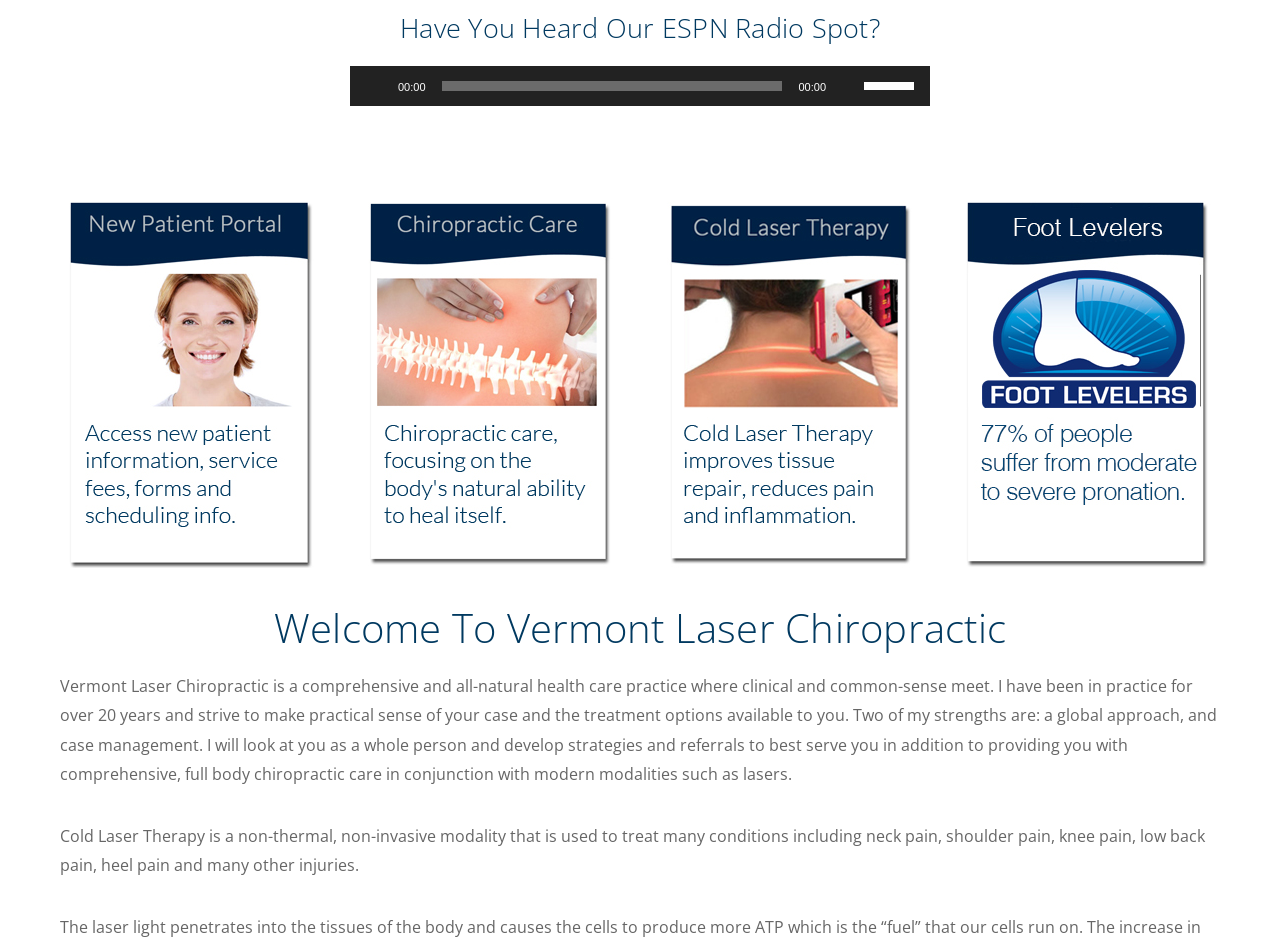Please identify the bounding box coordinates of the element's region that I should click in order to complete the following instruction: "Explore the 'DIGITAL MARKETING' category". The bounding box coordinates consist of four float numbers between 0 and 1, i.e., [left, top, right, bottom].

None